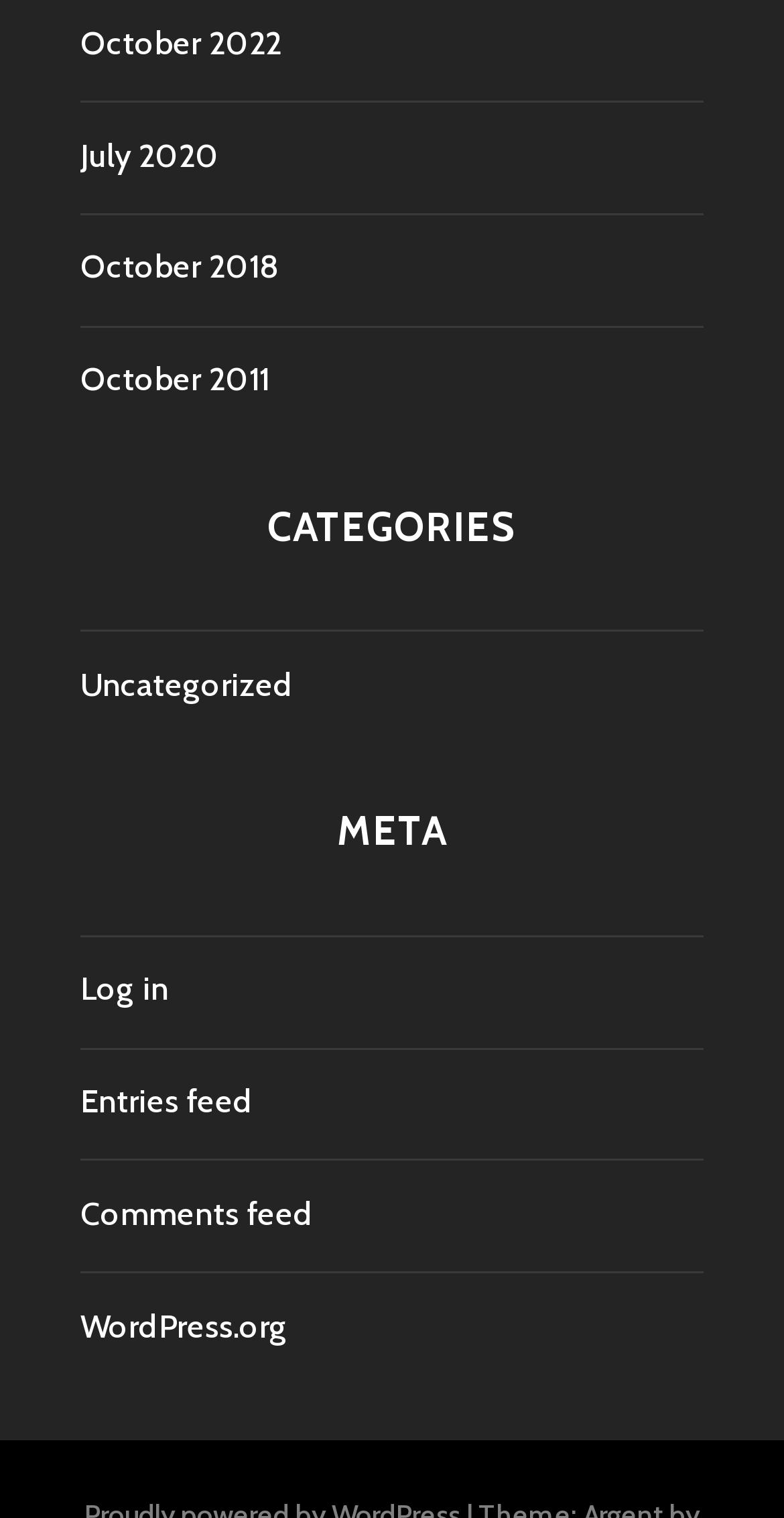For the element described, predict the bounding box coordinates as (top-left x, top-left y, bottom-right x, bottom-right y). All values should be between 0 and 1. Element description: WordPress.org

[0.103, 0.861, 0.367, 0.886]